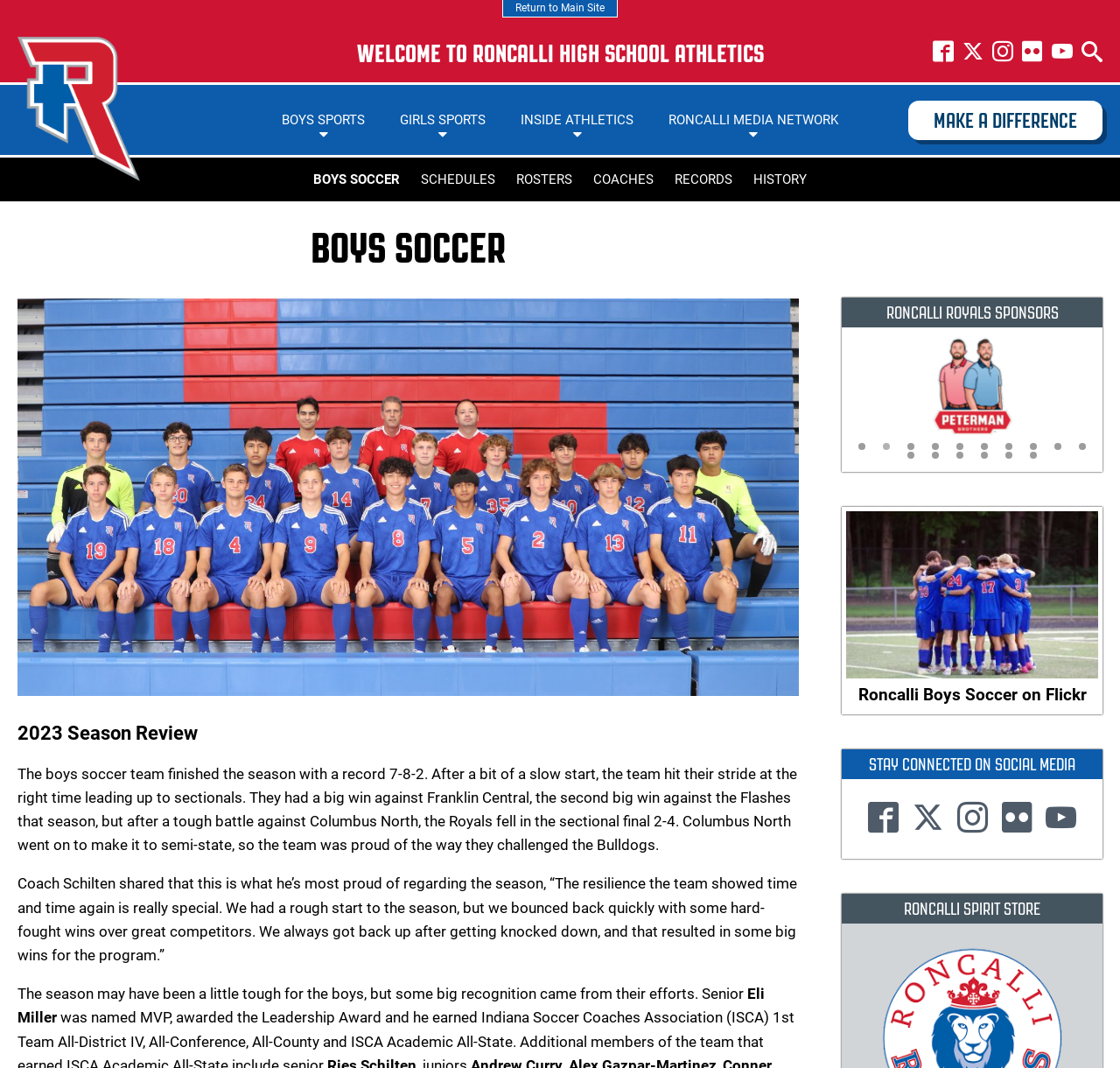Provide the bounding box coordinates of the HTML element this sentence describes: "title="Instagram"". The bounding box coordinates consist of four float numbers between 0 and 1, i.e., [left, top, right, bottom].

[0.886, 0.039, 0.905, 0.062]